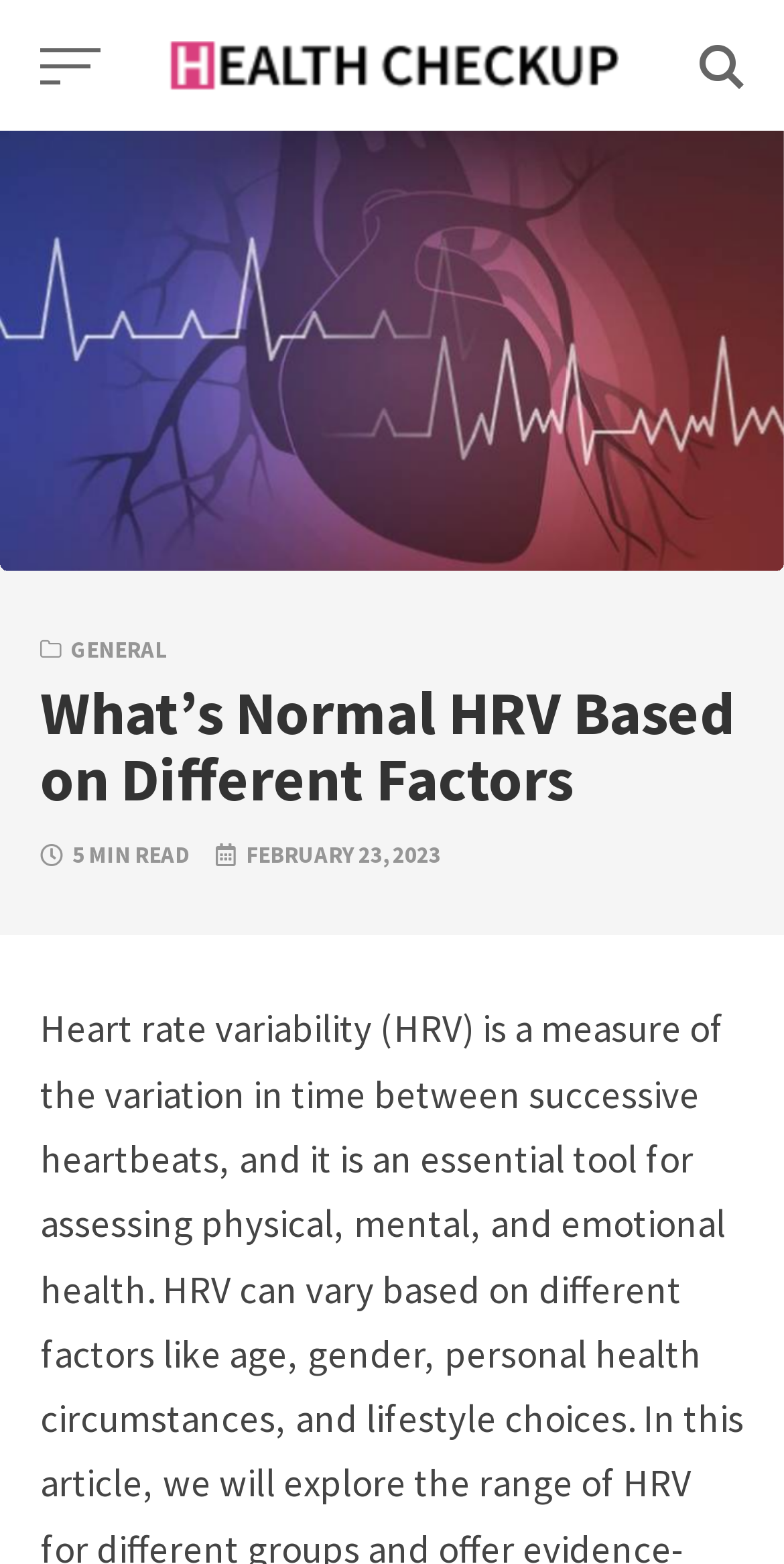What is the position of the 'Skip to content' link?
Can you provide an in-depth and detailed response to the question?

Based on the bounding box coordinates, the 'Skip to content' link has a y1 value of 0.0, which indicates it is at the top of the page. Its x1 value is 0.0, which means it is at the leftmost position.